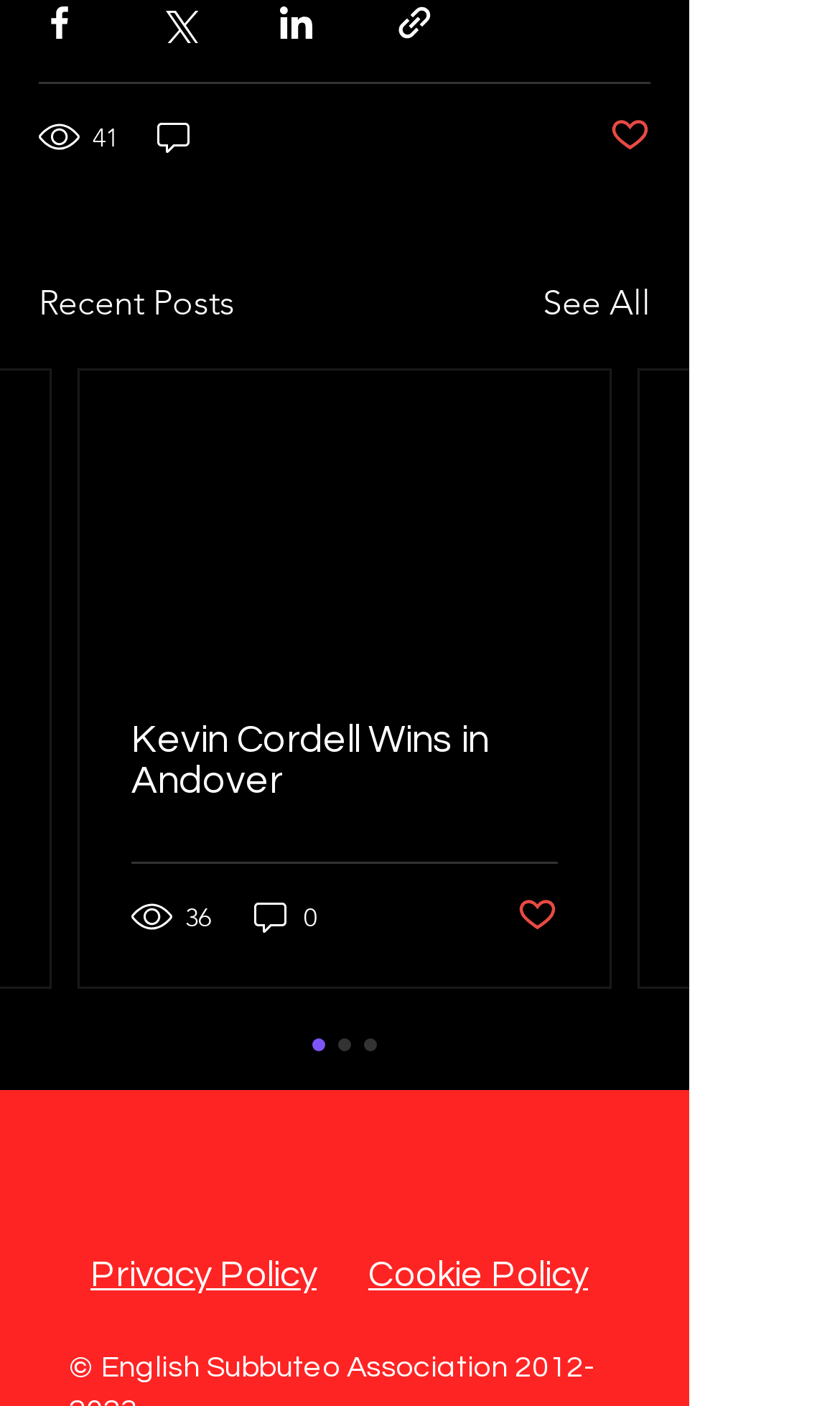What is the number of views for the first post?
Look at the image and answer the question using a single word or phrase.

41